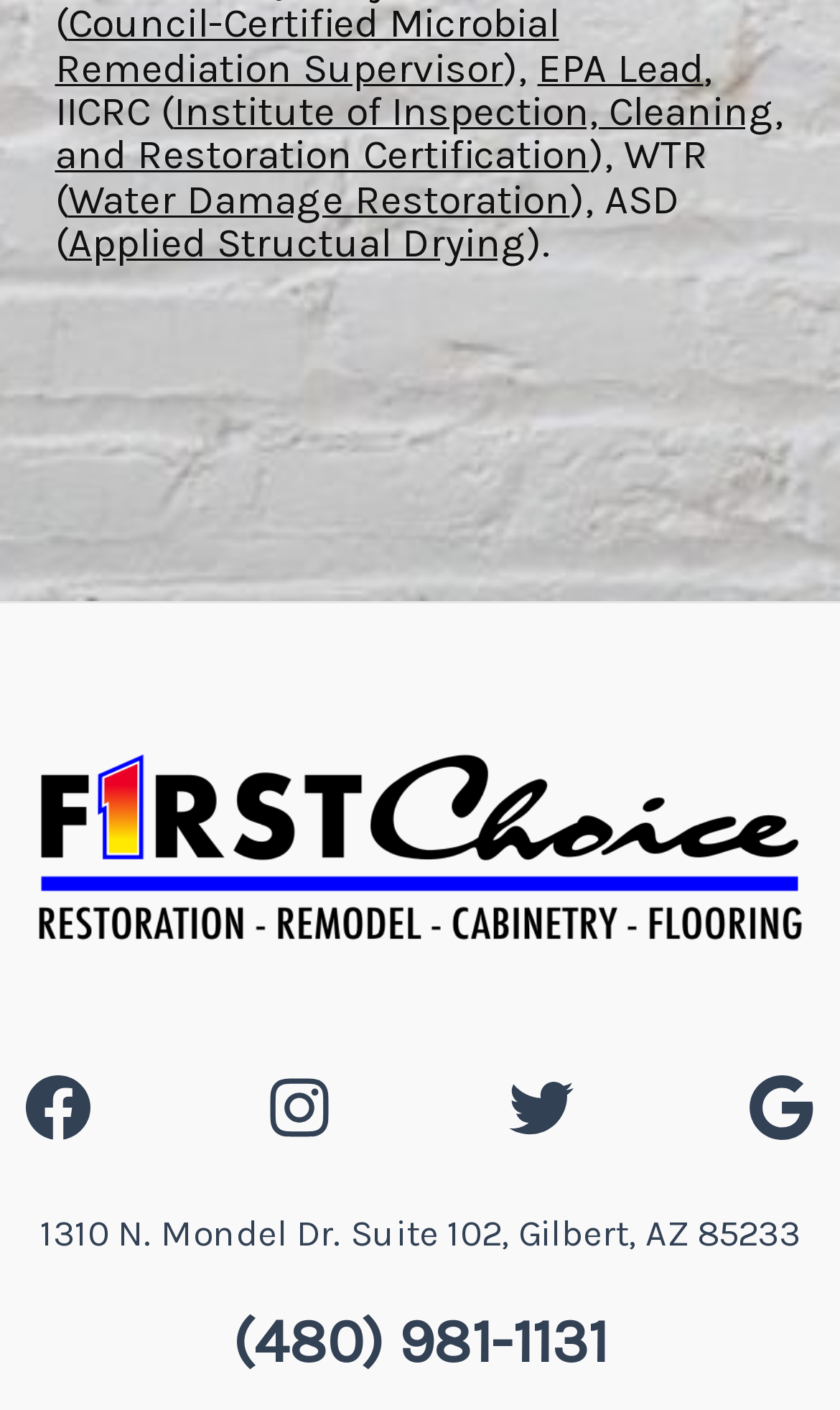Please identify the bounding box coordinates of the element's region that should be clicked to execute the following instruction: "Open Applied Structual Drying webpage". The bounding box coordinates must be four float numbers between 0 and 1, i.e., [left, top, right, bottom].

[0.081, 0.156, 0.627, 0.19]